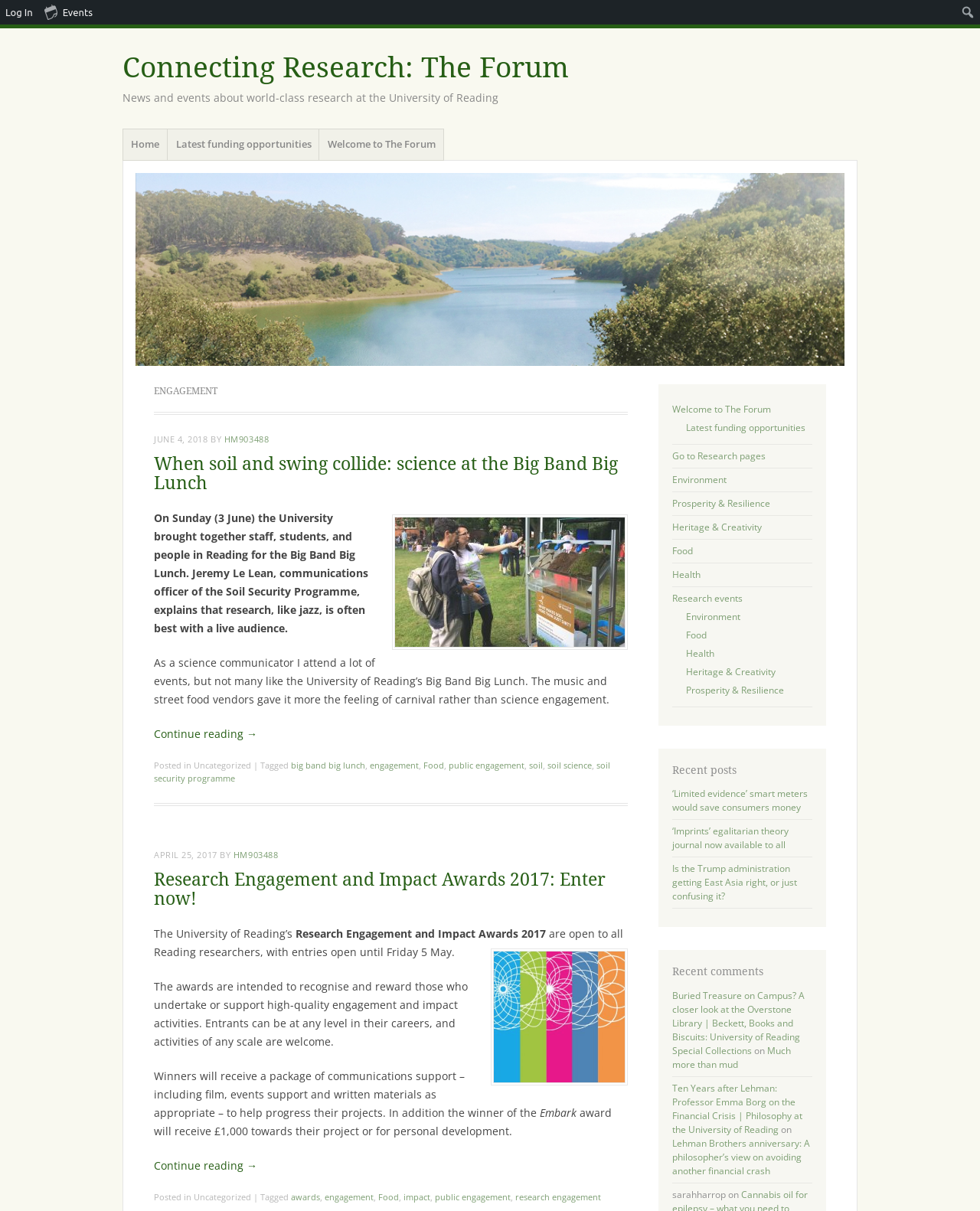Please determine the bounding box coordinates of the element's region to click in order to carry out the following instruction: "Click on the 'Welcome to The Forum' link". The coordinates should be four float numbers between 0 and 1, i.e., [left, top, right, bottom].

[0.325, 0.106, 0.453, 0.133]